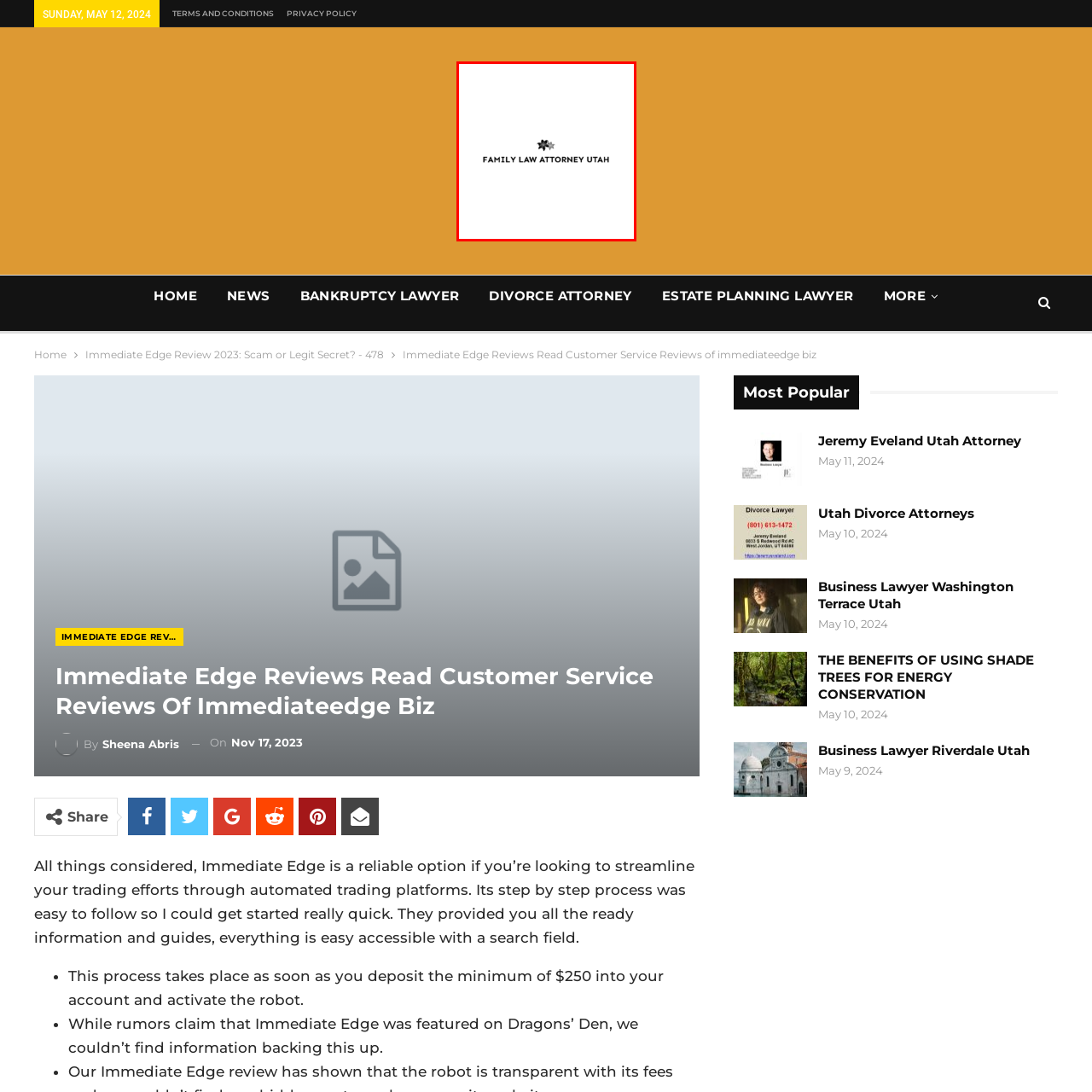What is the location specified in the image?
Look closely at the portion of the image highlighted by the red bounding box and provide a comprehensive answer to the question.

The image includes the text 'FAMILY LAW ATTORNEY UTAH', which explicitly mentions the location as Utah, suggesting that the attorney's services are focused on that region.